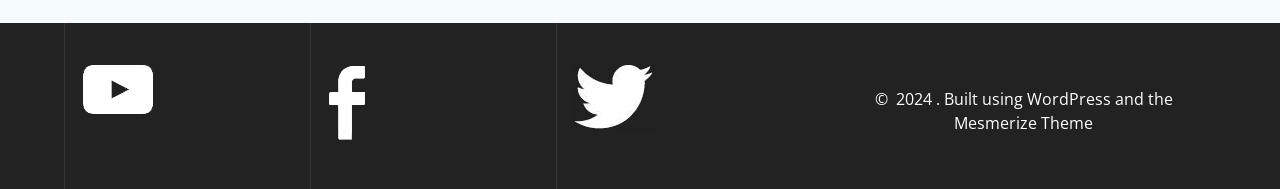Please answer the following question as detailed as possible based on the image: 
What type of content is being promoted?

The multiple links and images on the webpage have the same text 'Free animation training on my YouTube channel!', which suggests that the webpage is promoting a YouTube channel related to animation training.